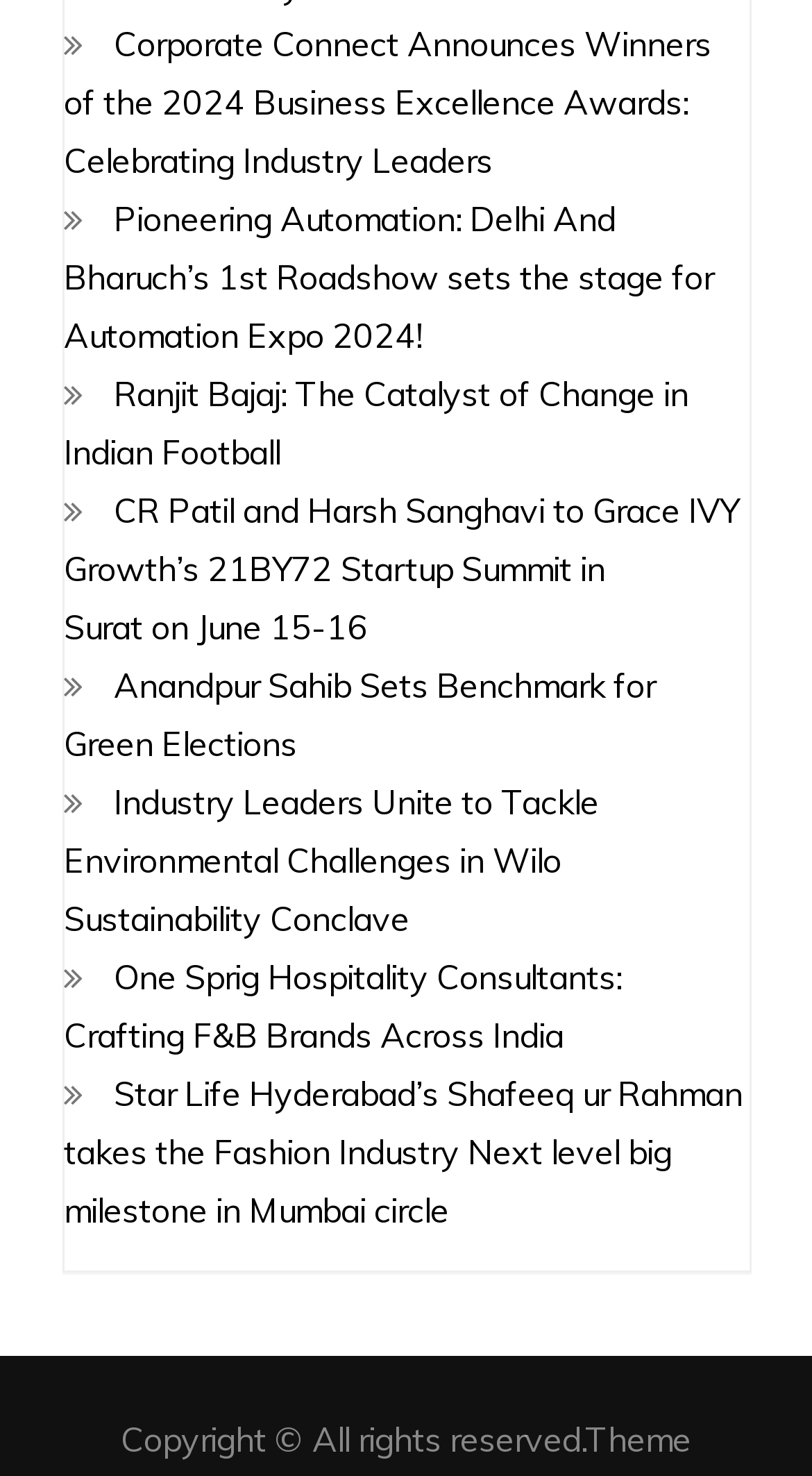Determine the bounding box coordinates of the element's region needed to click to follow the instruction: "Discover Ranjit Bajaj's impact on Indian Football". Provide these coordinates as four float numbers between 0 and 1, formatted as [left, top, right, bottom].

[0.078, 0.253, 0.847, 0.321]